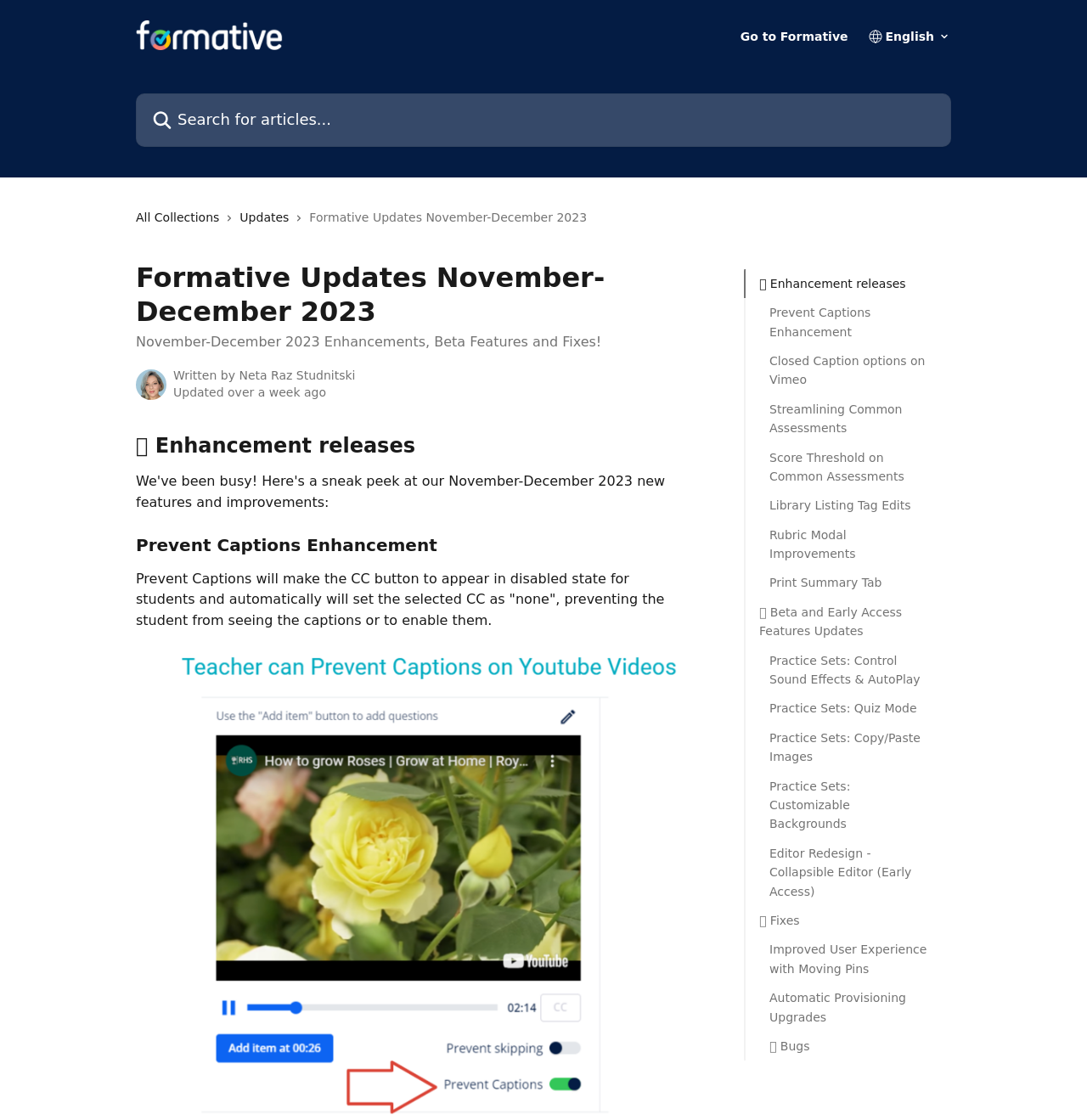Please determine the bounding box coordinates of the element to click on in order to accomplish the following task: "View Prevent Captions Enhancement". Ensure the coordinates are four float numbers ranging from 0 to 1, i.e., [left, top, right, bottom].

[0.708, 0.271, 0.853, 0.305]